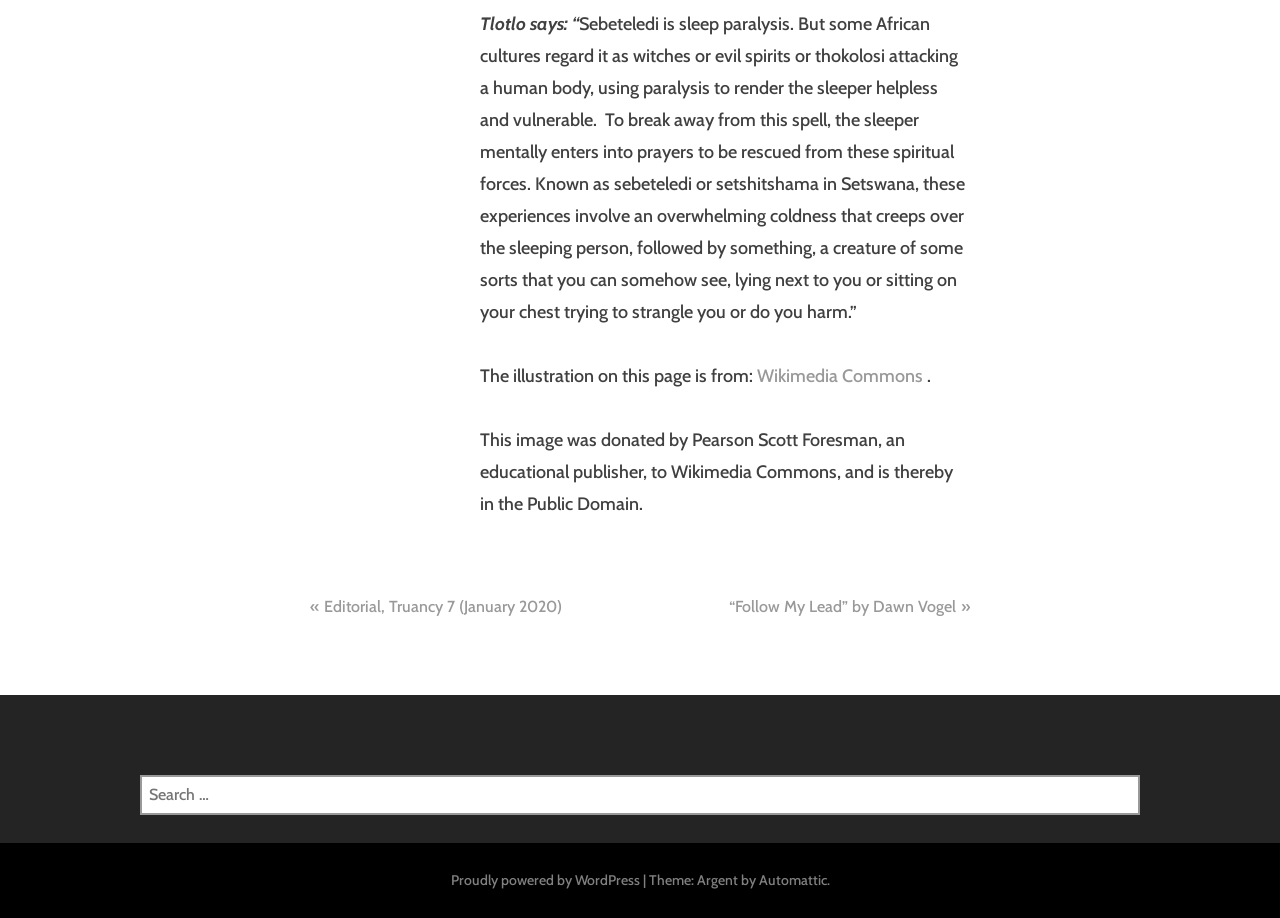Using the given element description, provide the bounding box coordinates (top-left x, top-left y, bottom-right x, bottom-right y) for the corresponding UI element in the screenshot: Wikimedia Commons

[0.591, 0.397, 0.724, 0.424]